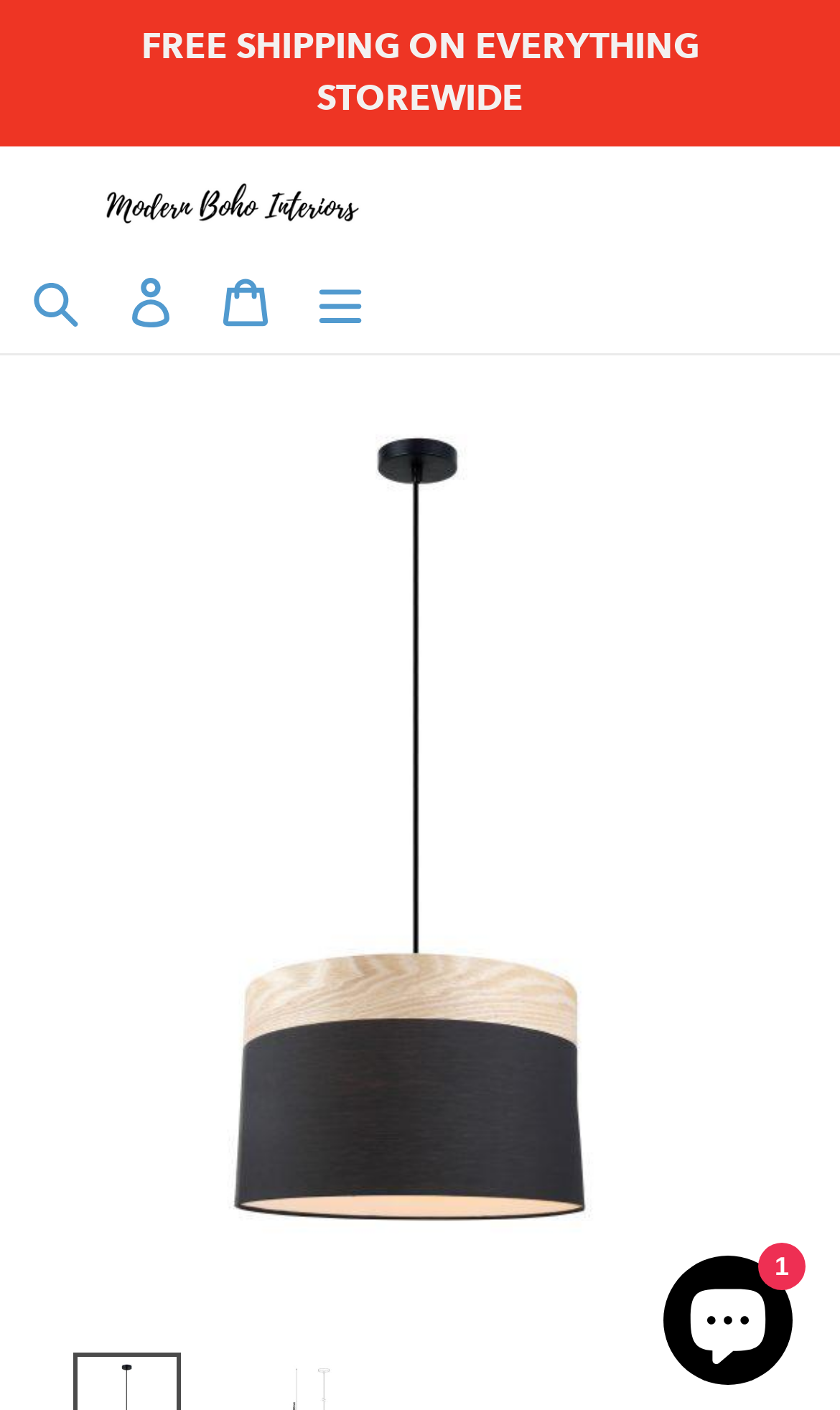Please extract the title of the webpage.

Tamboro Pendant Light - Black